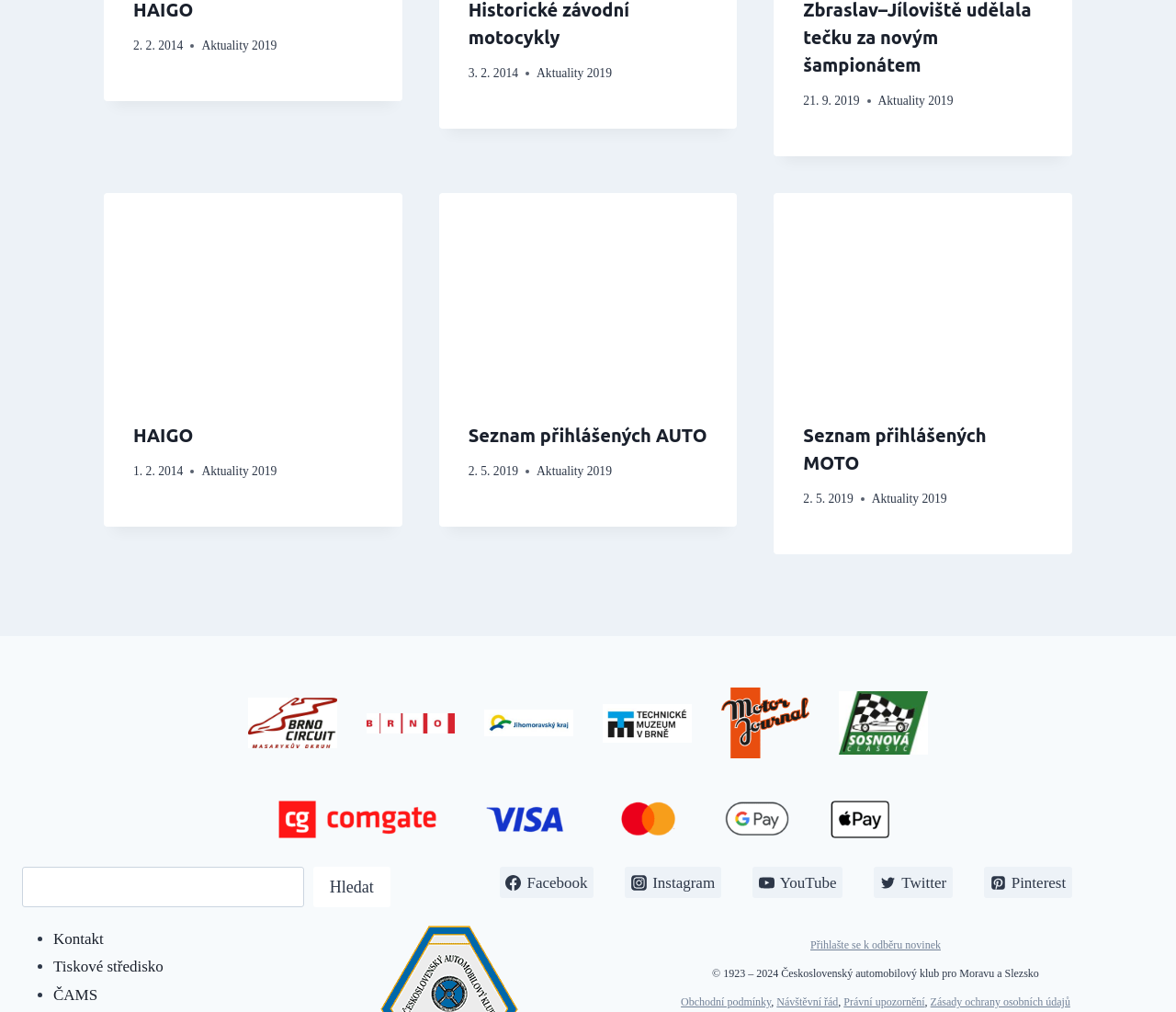Please identify the bounding box coordinates of the element that needs to be clicked to perform the following instruction: "Follow on Facebook".

[0.425, 0.857, 0.505, 0.888]